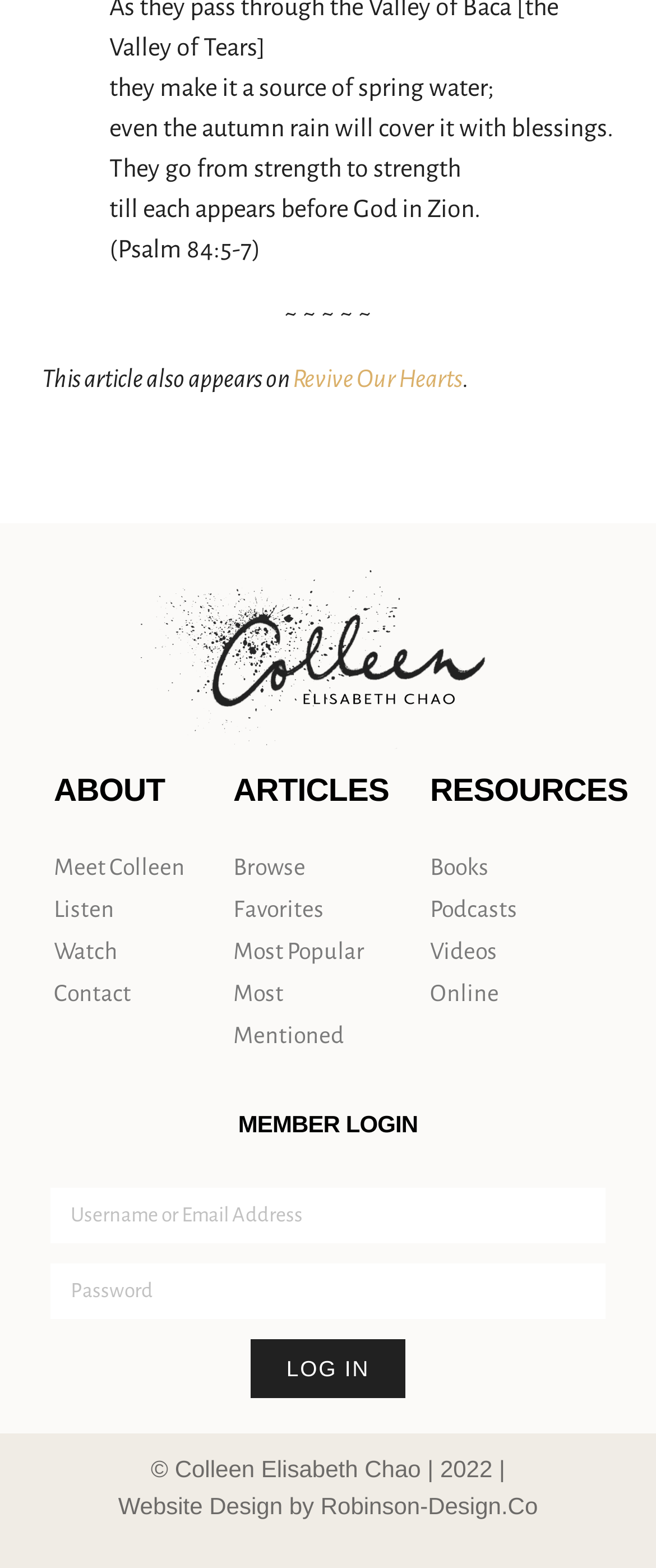Predict the bounding box coordinates of the area that should be clicked to accomplish the following instruction: "browse resources". The bounding box coordinates should consist of four float numbers between 0 and 1, i.e., [left, top, right, bottom].

[0.656, 0.54, 0.745, 0.567]